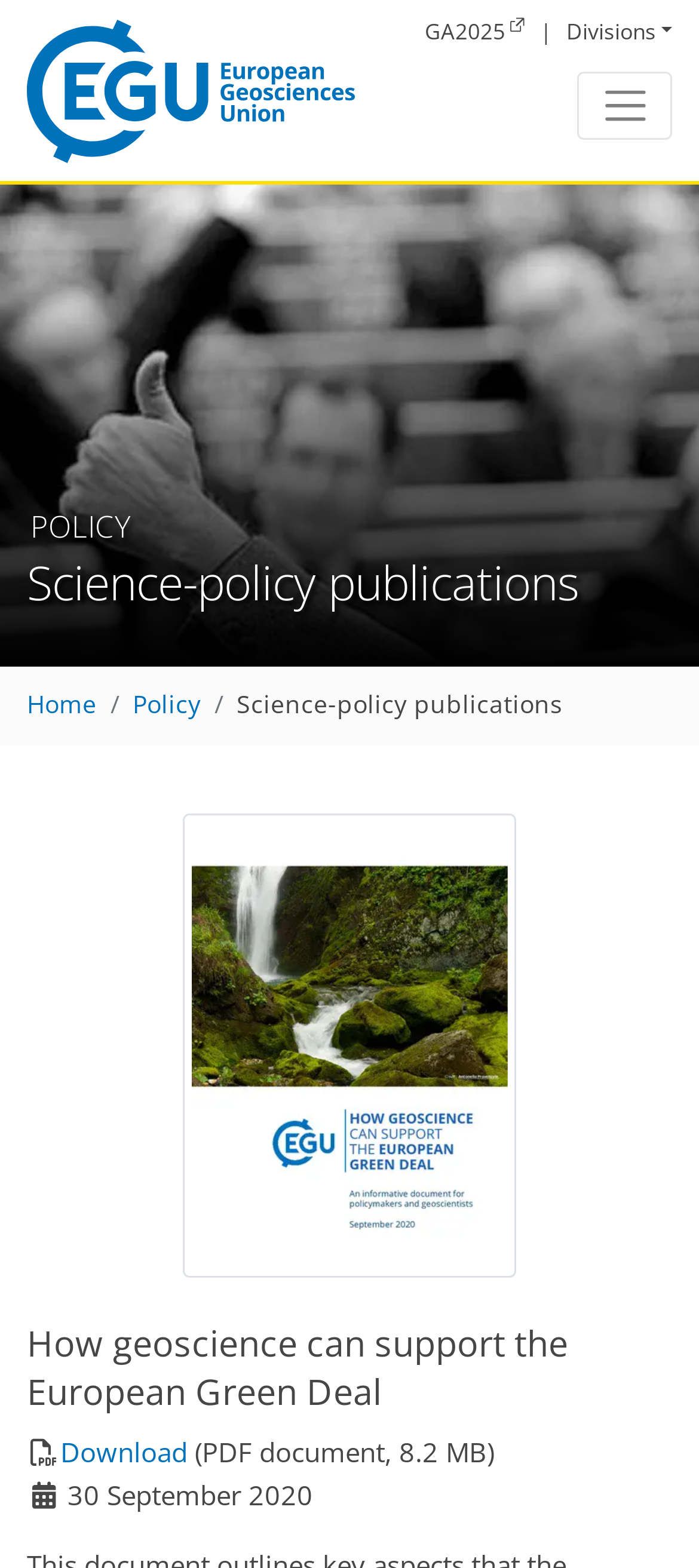Please identify the bounding box coordinates of the element that needs to be clicked to perform the following instruction: "Browse the 'health' category".

None